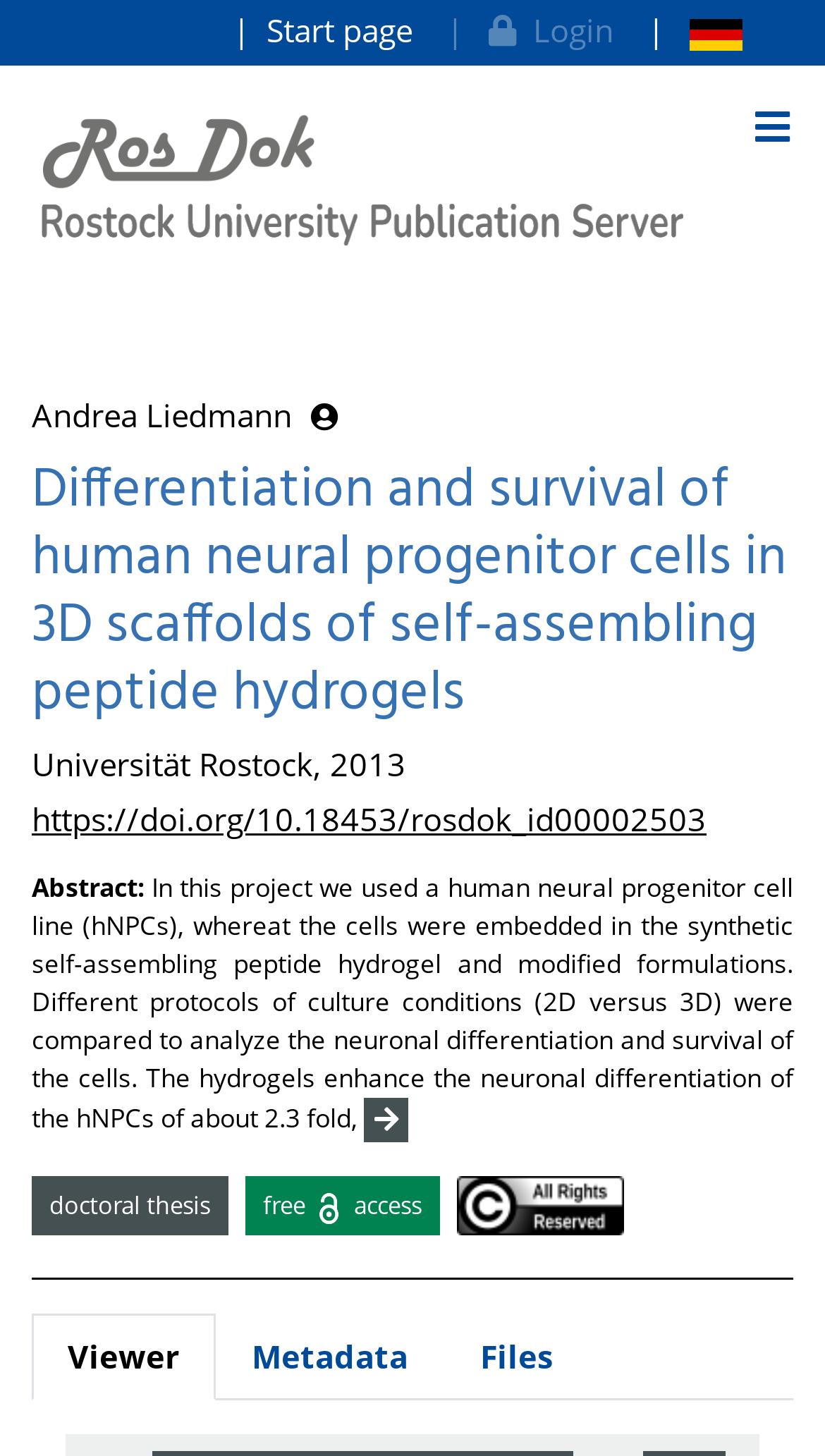Indicate the bounding box coordinates of the element that needs to be clicked to satisfy the following instruction: "View files". The coordinates should be four float numbers between 0 and 1, i.e., [left, top, right, bottom].

[0.538, 0.903, 0.713, 0.962]